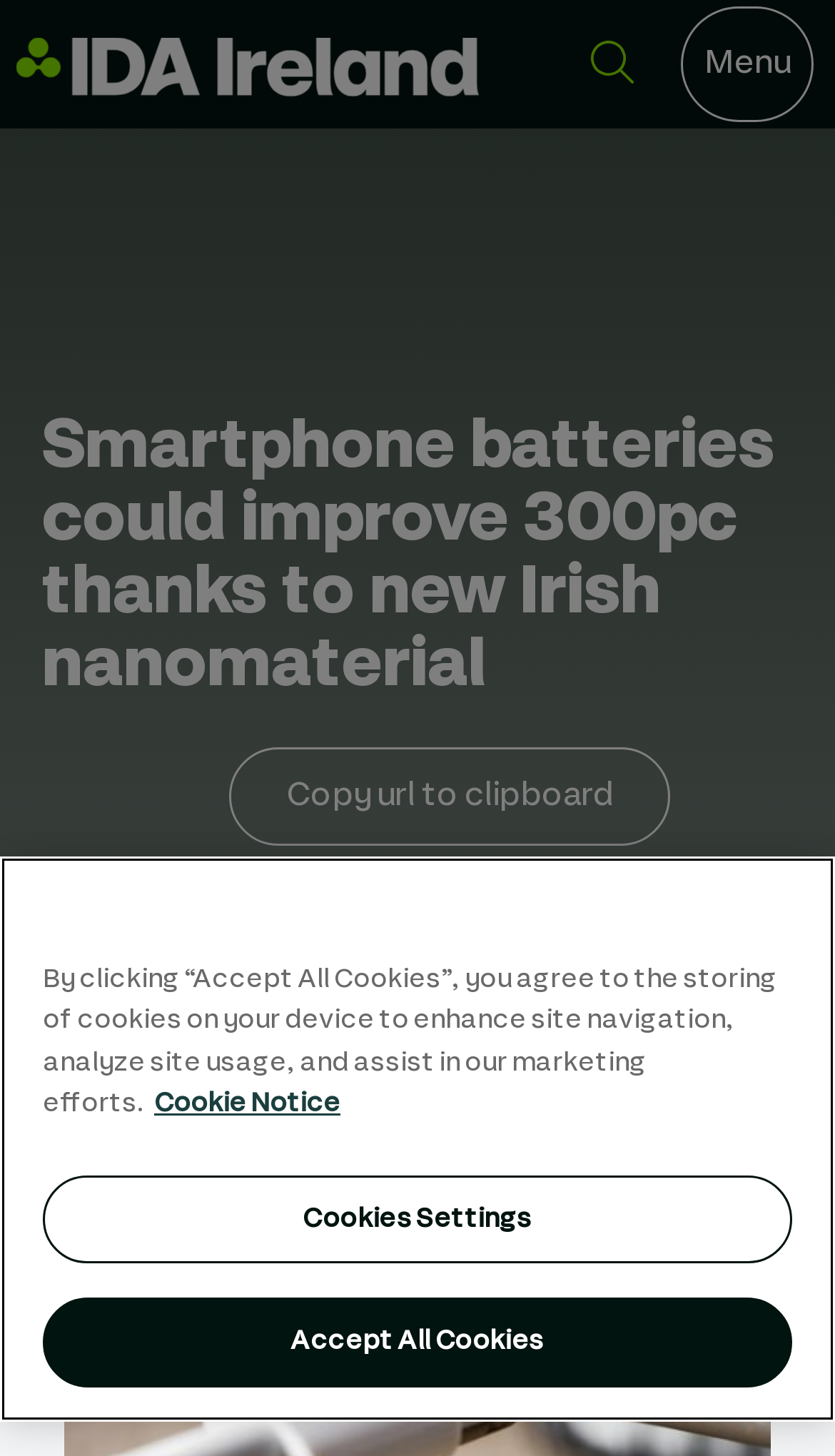How many buttons are there in the privacy modal?
Refer to the image and respond with a one-word or short-phrase answer.

2